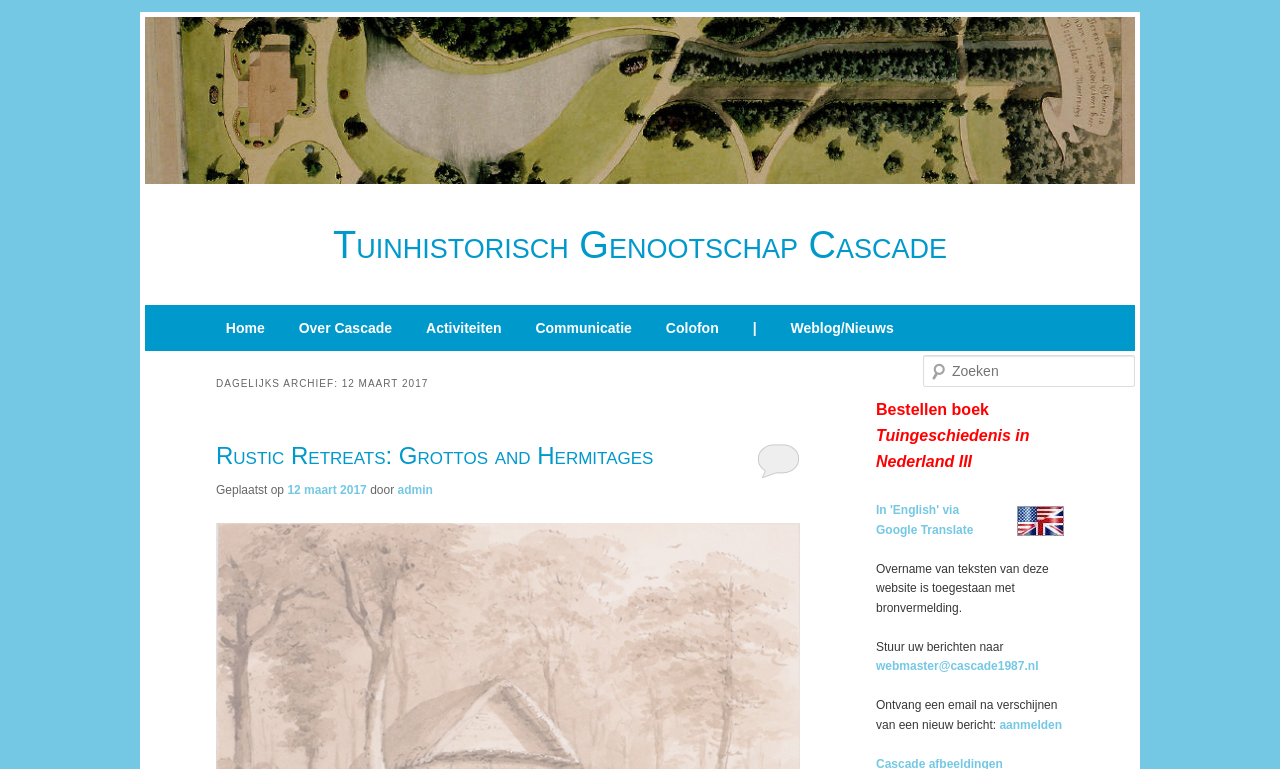How many links are there in the main menu?
By examining the image, provide a one-word or phrase answer.

7